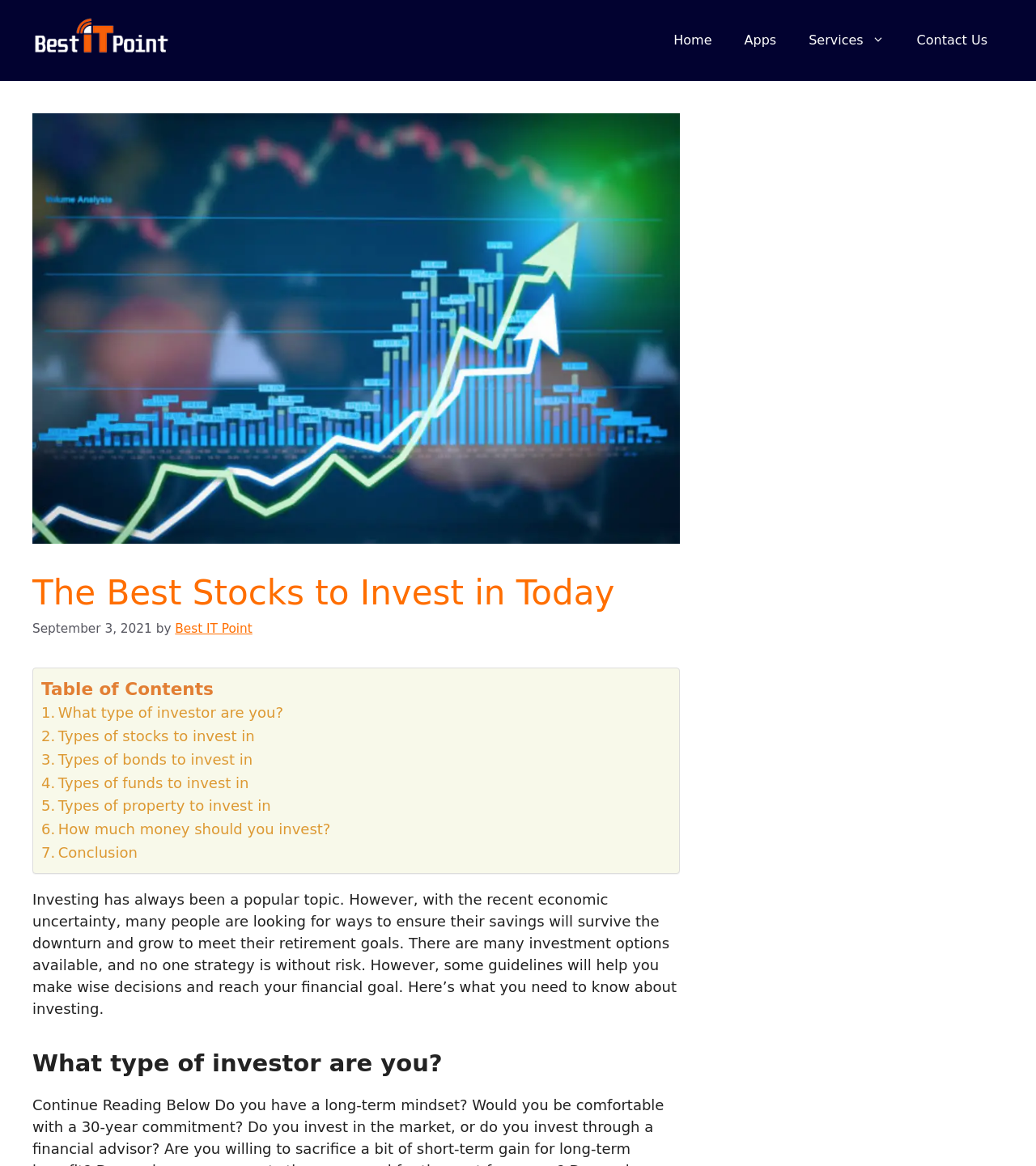What is the date of the article?
Using the information from the image, answer the question thoroughly.

I found the date of the article by looking at the time element in the header section, which contains the static text 'September 3, 2021'.